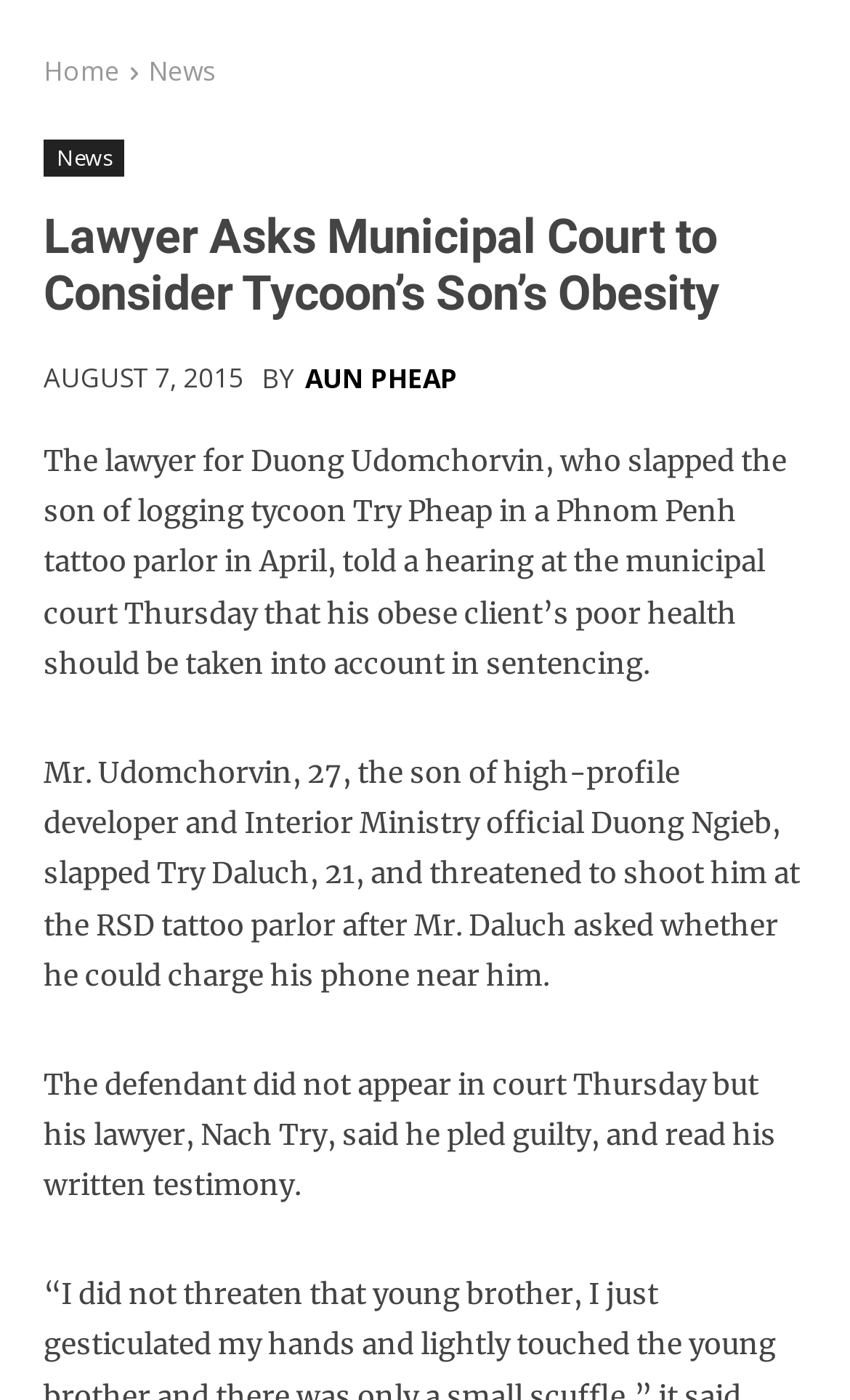Where did the incident occur?
Using the visual information from the image, give a one-word or short-phrase answer.

RSD tattoo parlor